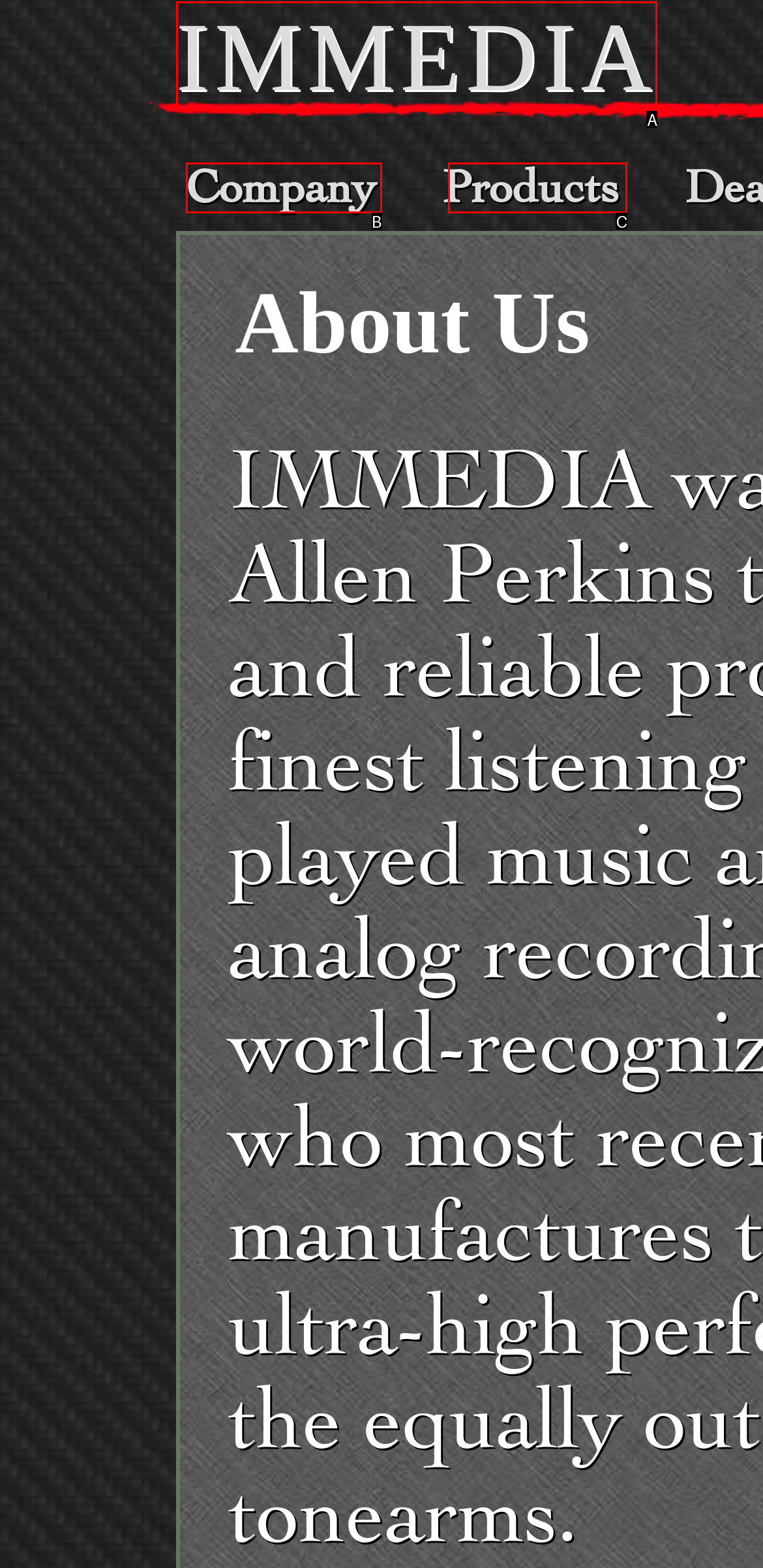Given the description: Products
Identify the letter of the matching UI element from the options.

C